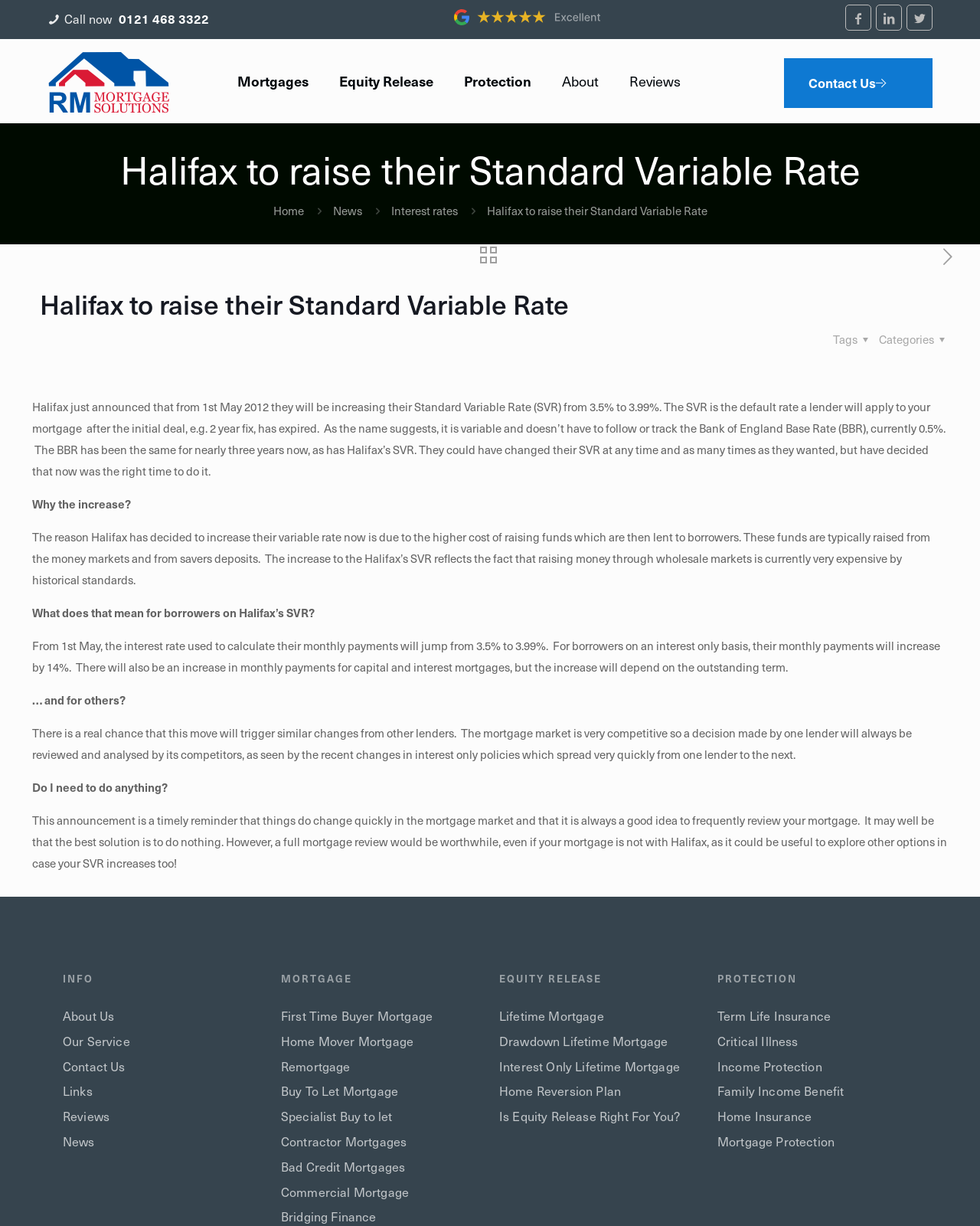Please determine the bounding box coordinates of the area that needs to be clicked to complete this task: 'Click the 'Contact Us' link'. The coordinates must be four float numbers between 0 and 1, formatted as [left, top, right, bottom].

[0.8, 0.047, 0.952, 0.088]